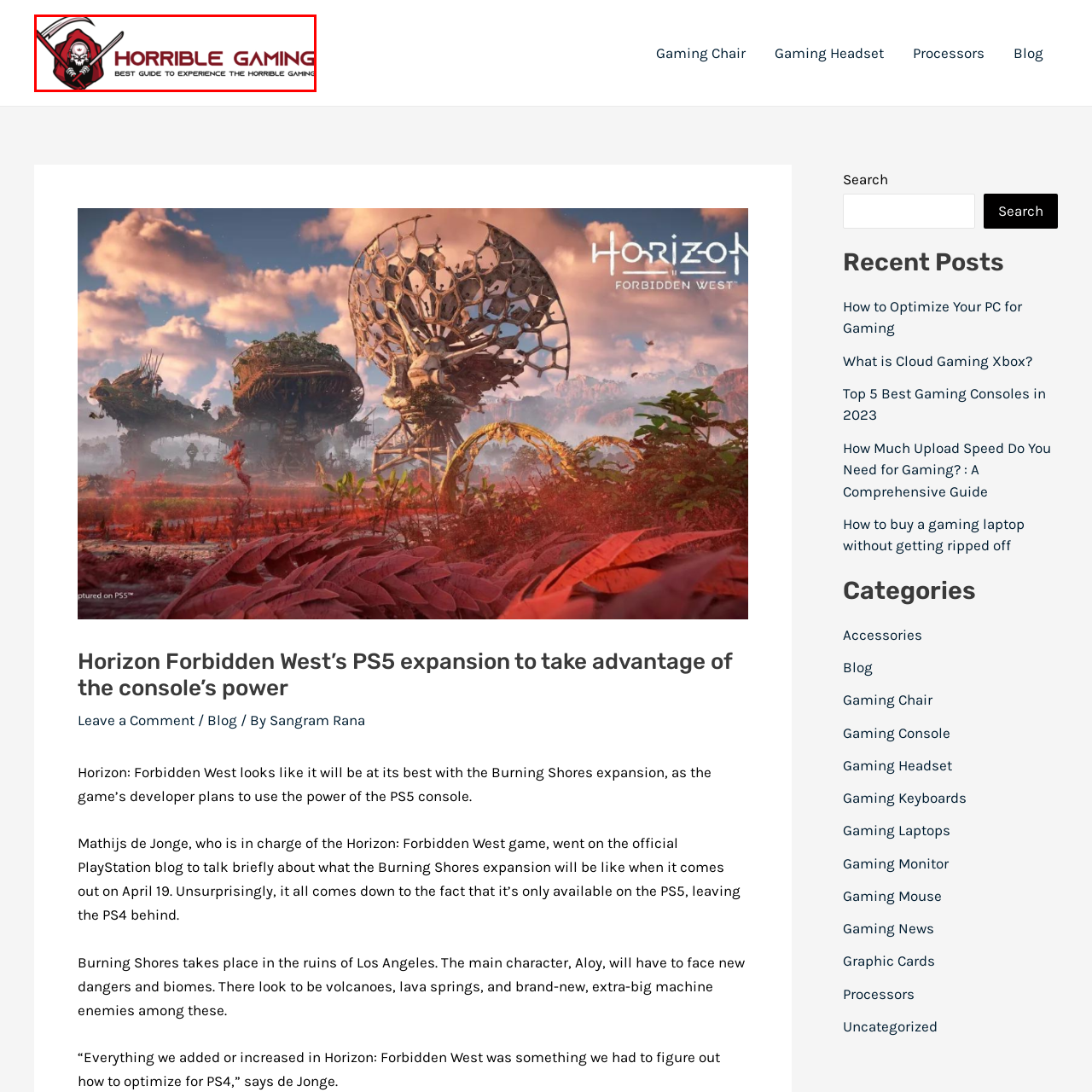What is the tagline of Horrible Gaming?
Focus on the image inside the red bounding box and offer a thorough and detailed answer to the question.

The tagline 'BEST GUIDE TO EXPERIENCE THE HORRIBLE GAMING' is written below the character in the logo, suggesting a focus on unique or challenging gaming experiences.